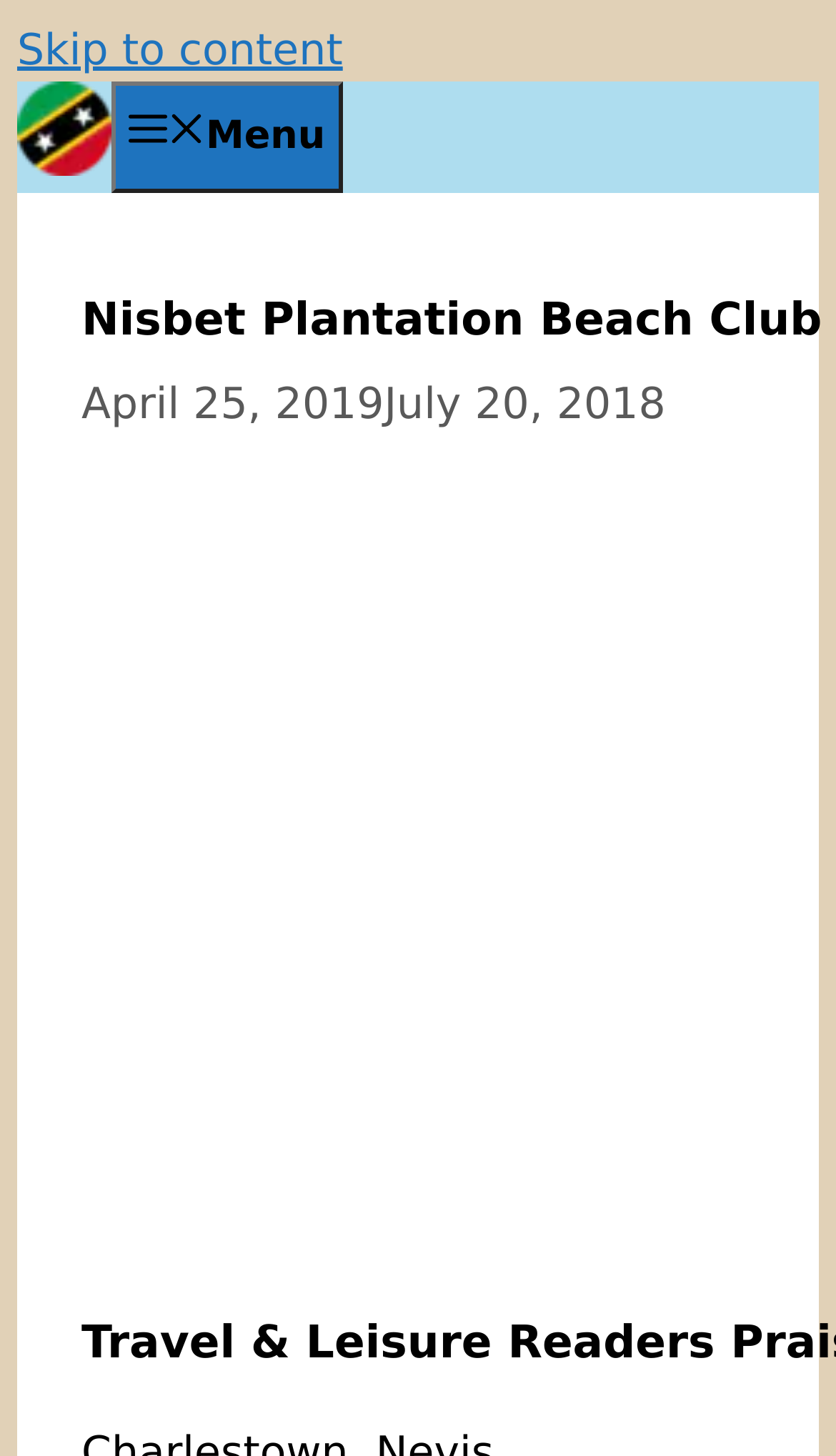What is the name of the plantation?
Answer the question with a detailed and thorough explanation.

I found the answer by looking at the root element 'Nisbet Plantation Beach Club Among World's Best - Nevis Island News and Notes' which suggests that the webpage is about Nisbet Plantation.